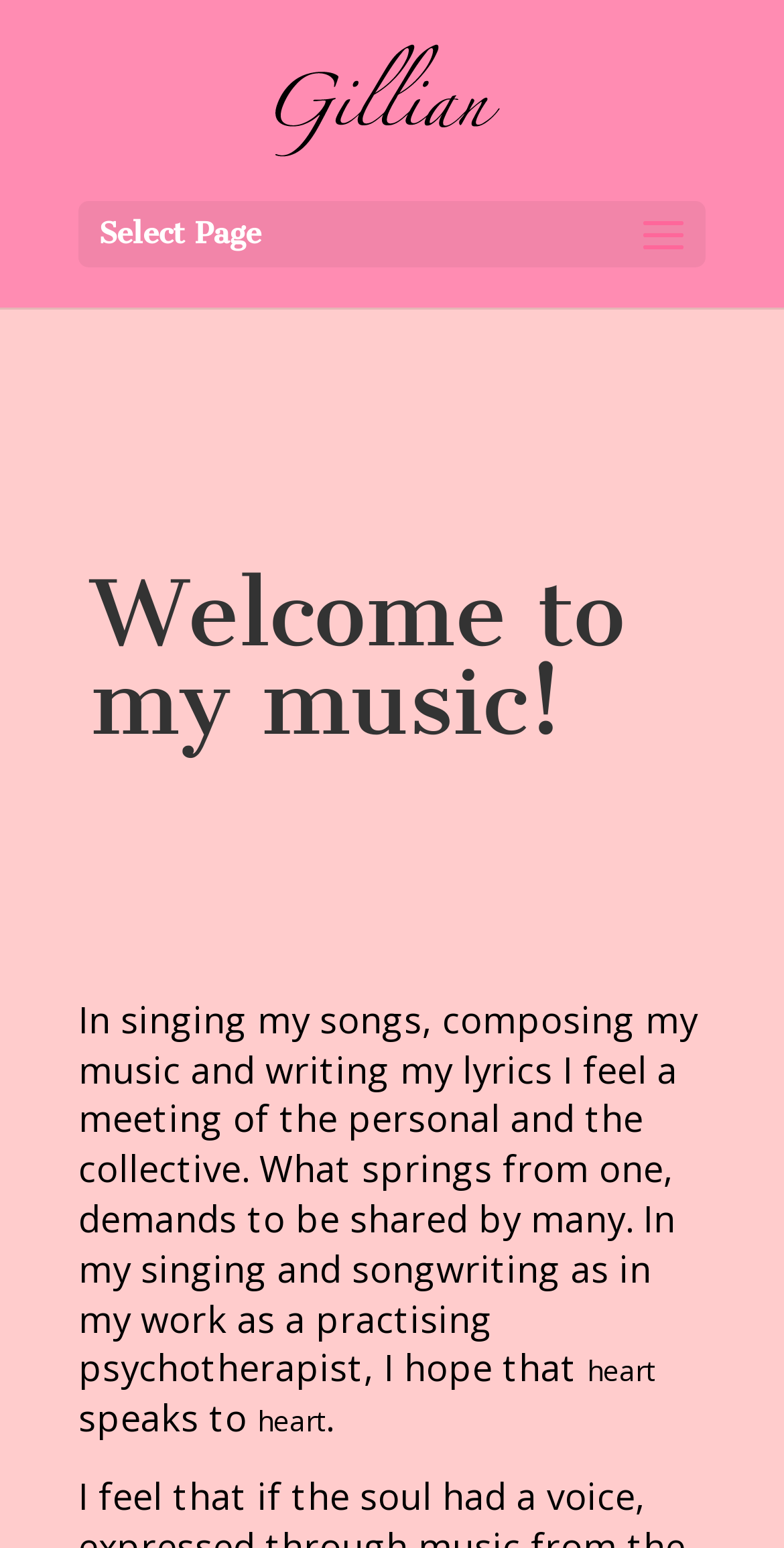From the webpage screenshot, identify the region described by alt="Gillian Patterson - Jazz musician". Provide the bounding box coordinates as (top-left x, top-left y, bottom-right x, bottom-right y), with each value being a floating point number between 0 and 1.

[0.344, 0.051, 0.669, 0.075]